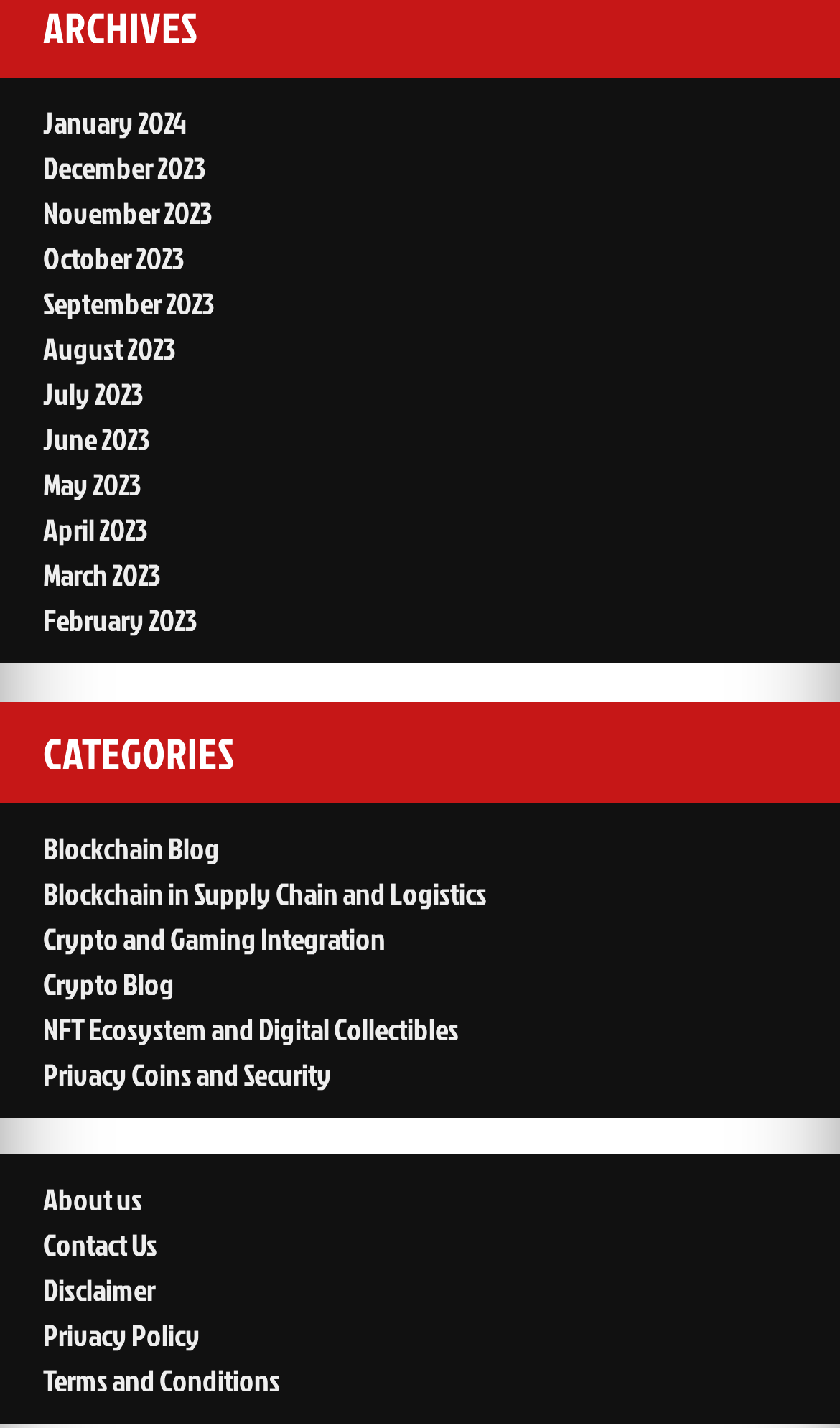Determine the bounding box coordinates for the clickable element to execute this instruction: "View January 2024". Provide the coordinates as four float numbers between 0 and 1, i.e., [left, top, right, bottom].

[0.051, 0.071, 0.223, 0.1]